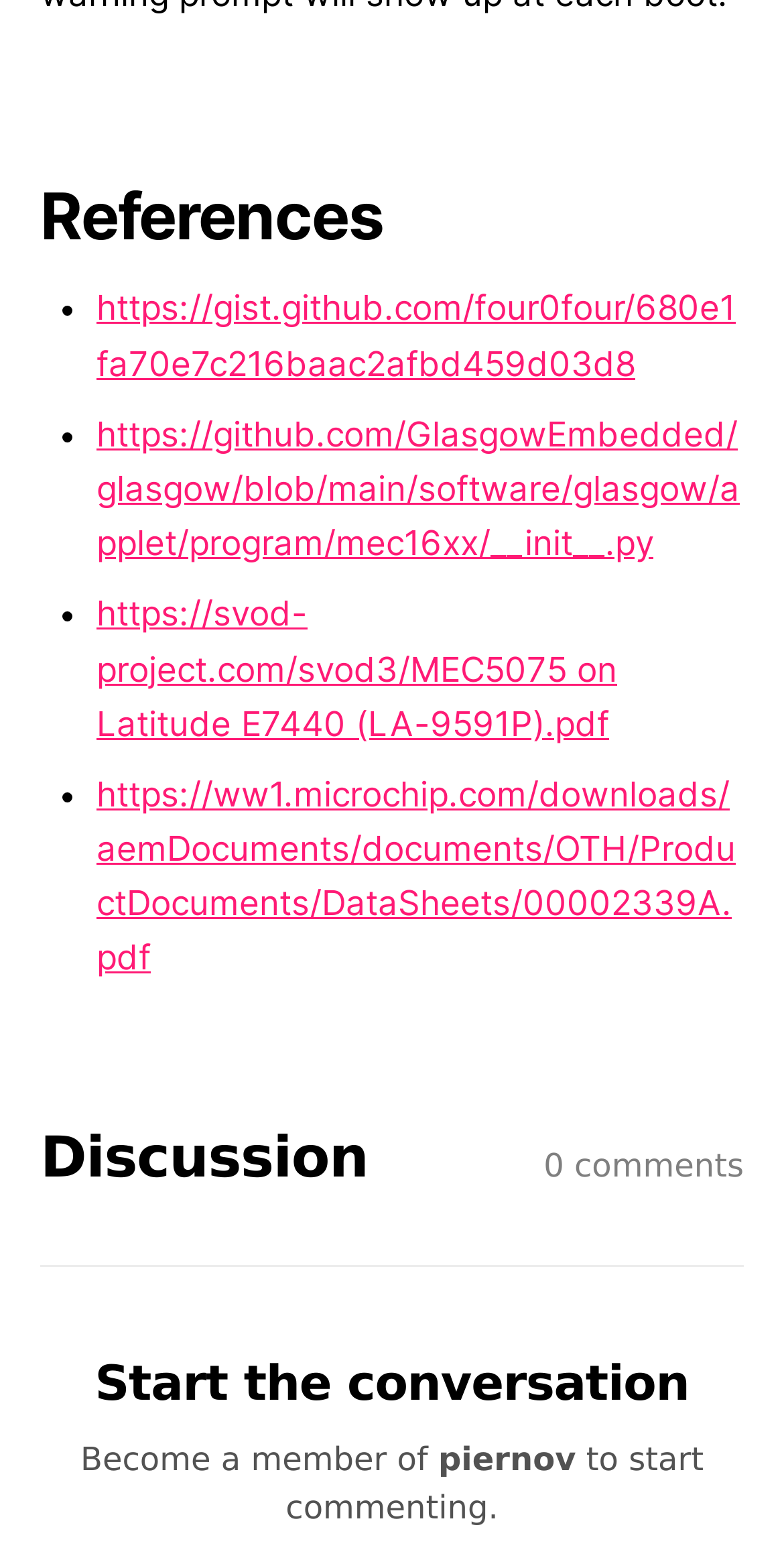What is the topic of the first link?
Refer to the image and answer the question using a single word or phrase.

GitHub